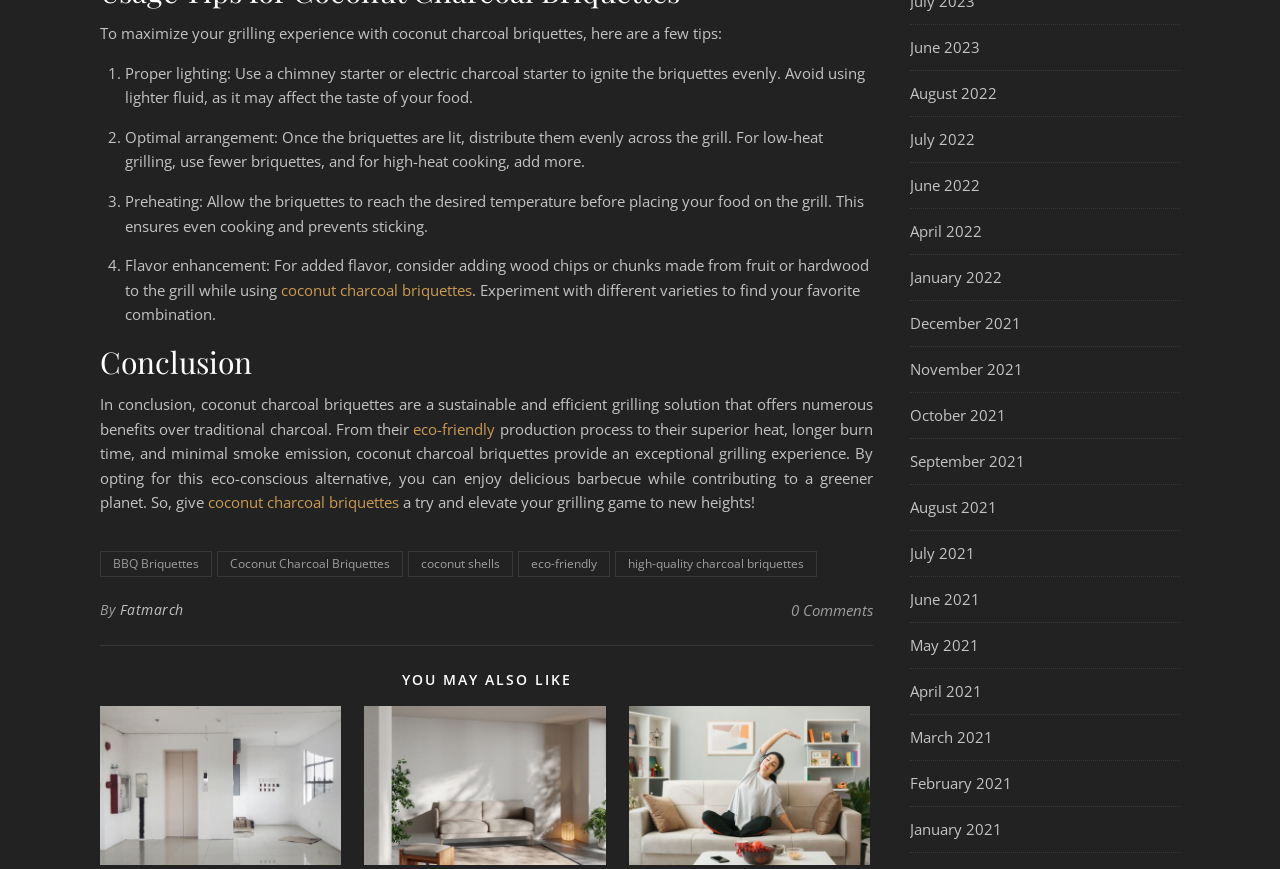Could you indicate the bounding box coordinates of the region to click in order to complete this instruction: "Click on the link to learn more about coconut charcoal briquettes".

[0.22, 0.322, 0.369, 0.345]